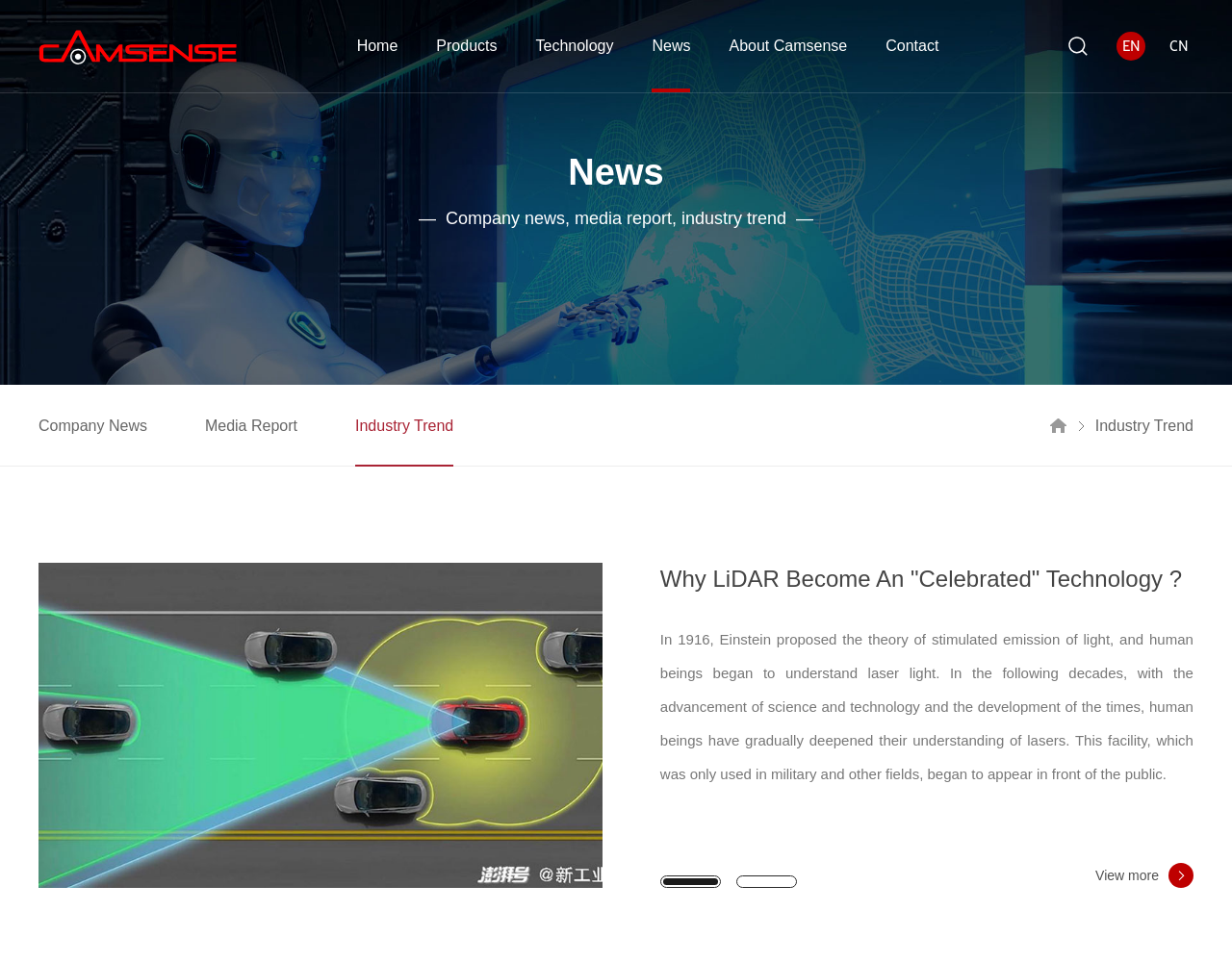Identify the bounding box coordinates of the region that should be clicked to execute the following instruction: "Read about why LiDAR becomes an celebrated technology".

[0.536, 0.585, 0.969, 0.619]